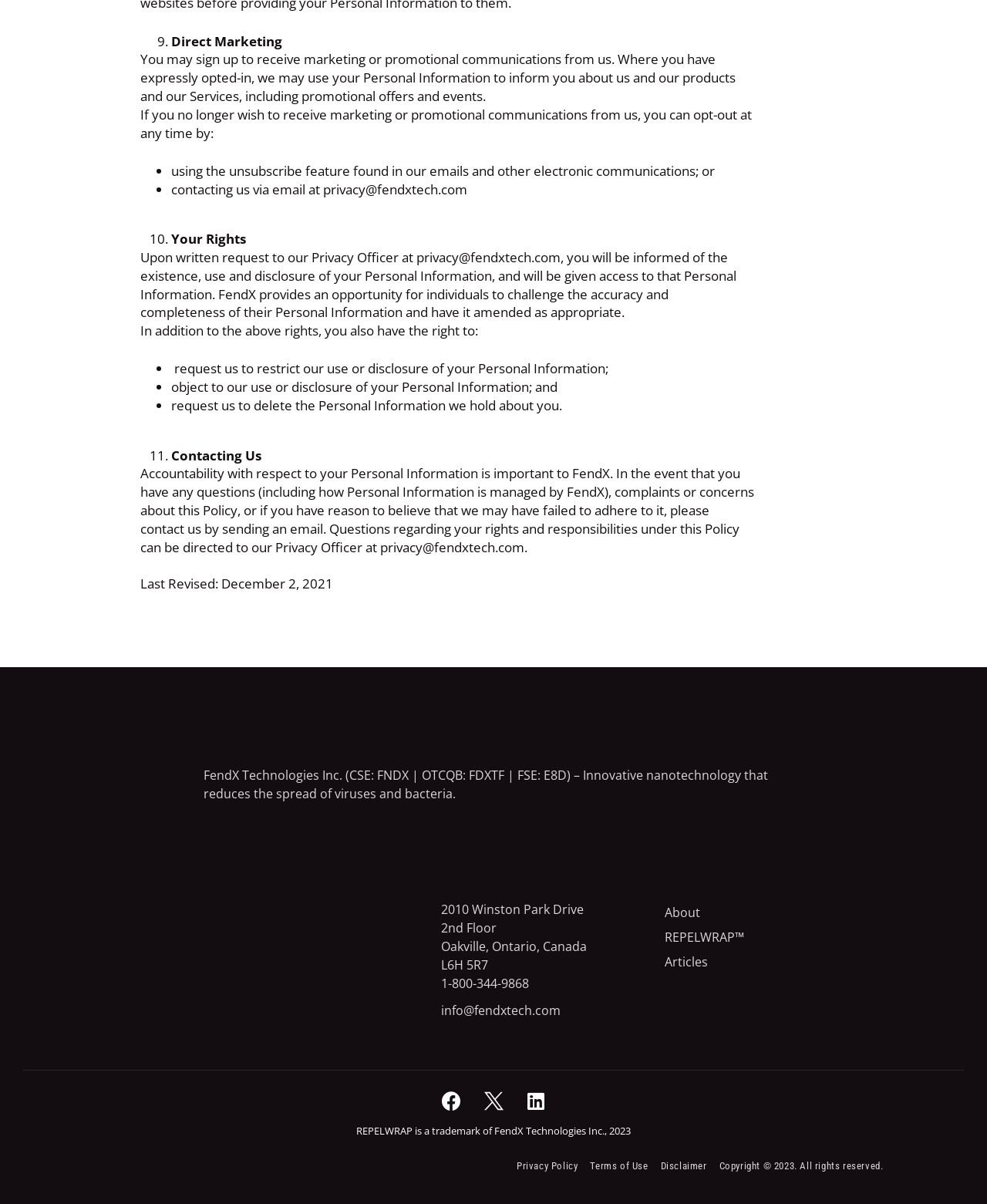Kindly determine the bounding box coordinates of the area that needs to be clicked to fulfill this instruction: "Learn more about REPELWRAP".

[0.673, 0.768, 0.827, 0.788]